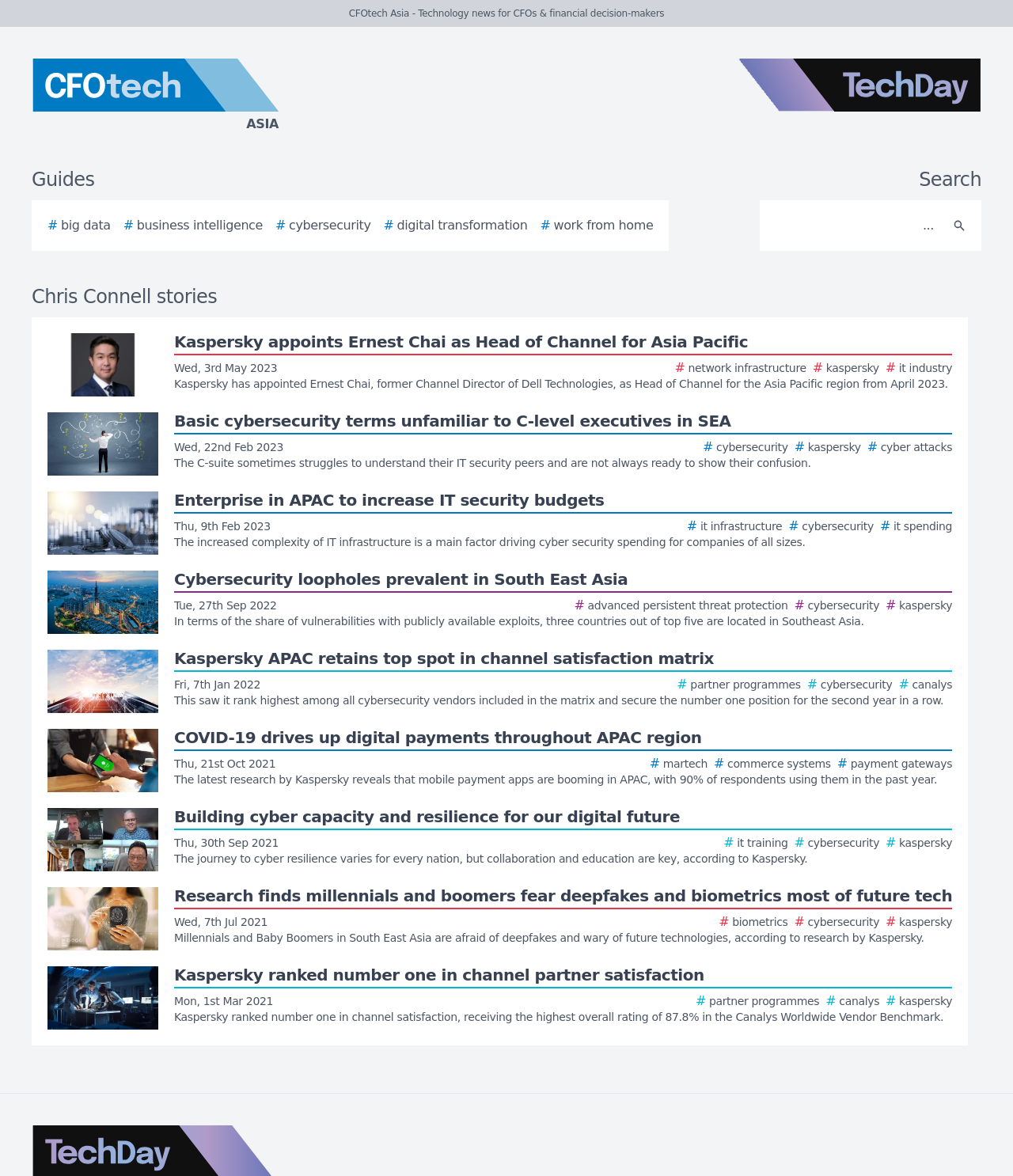Determine the bounding box for the UI element that matches this description: "# cybersecurity".

[0.272, 0.184, 0.366, 0.2]